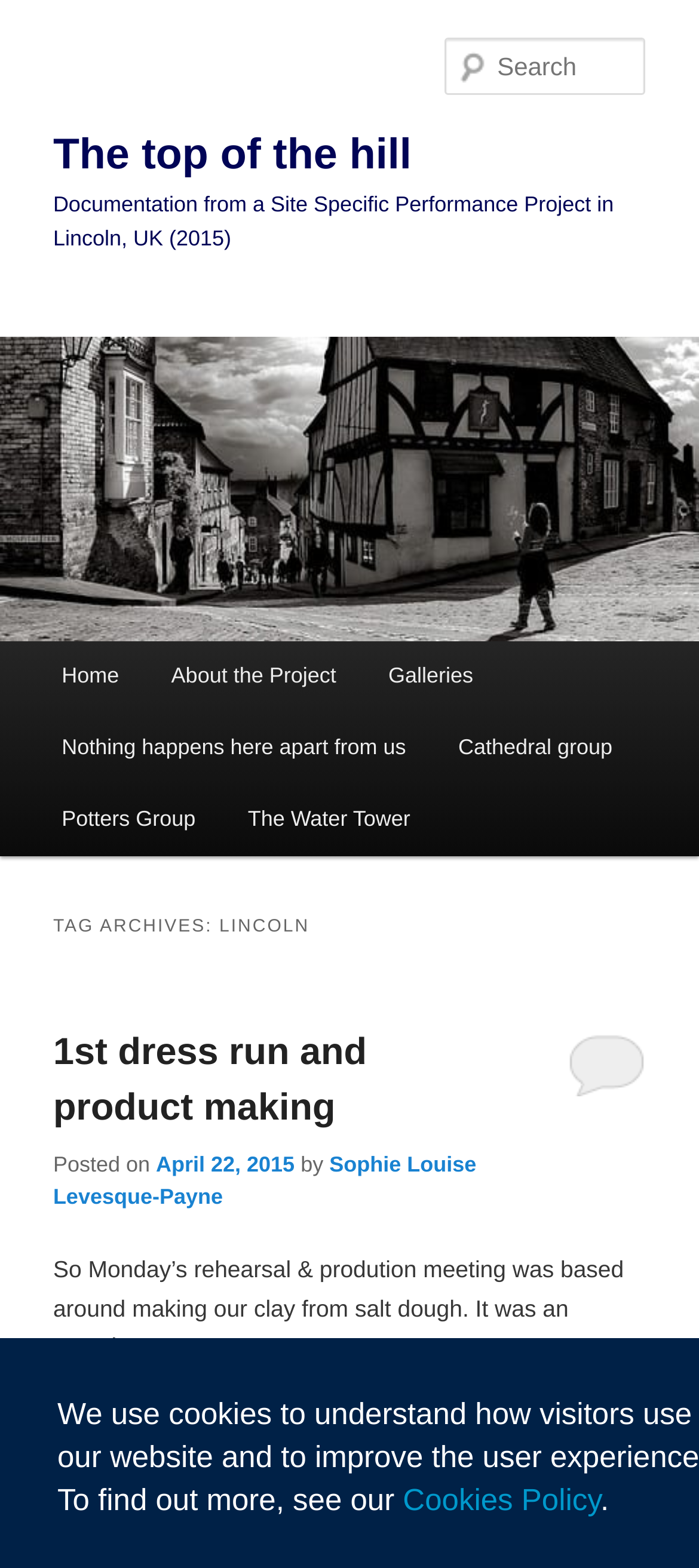Please locate the bounding box coordinates of the element that should be clicked to achieve the given instruction: "View recent comments".

None